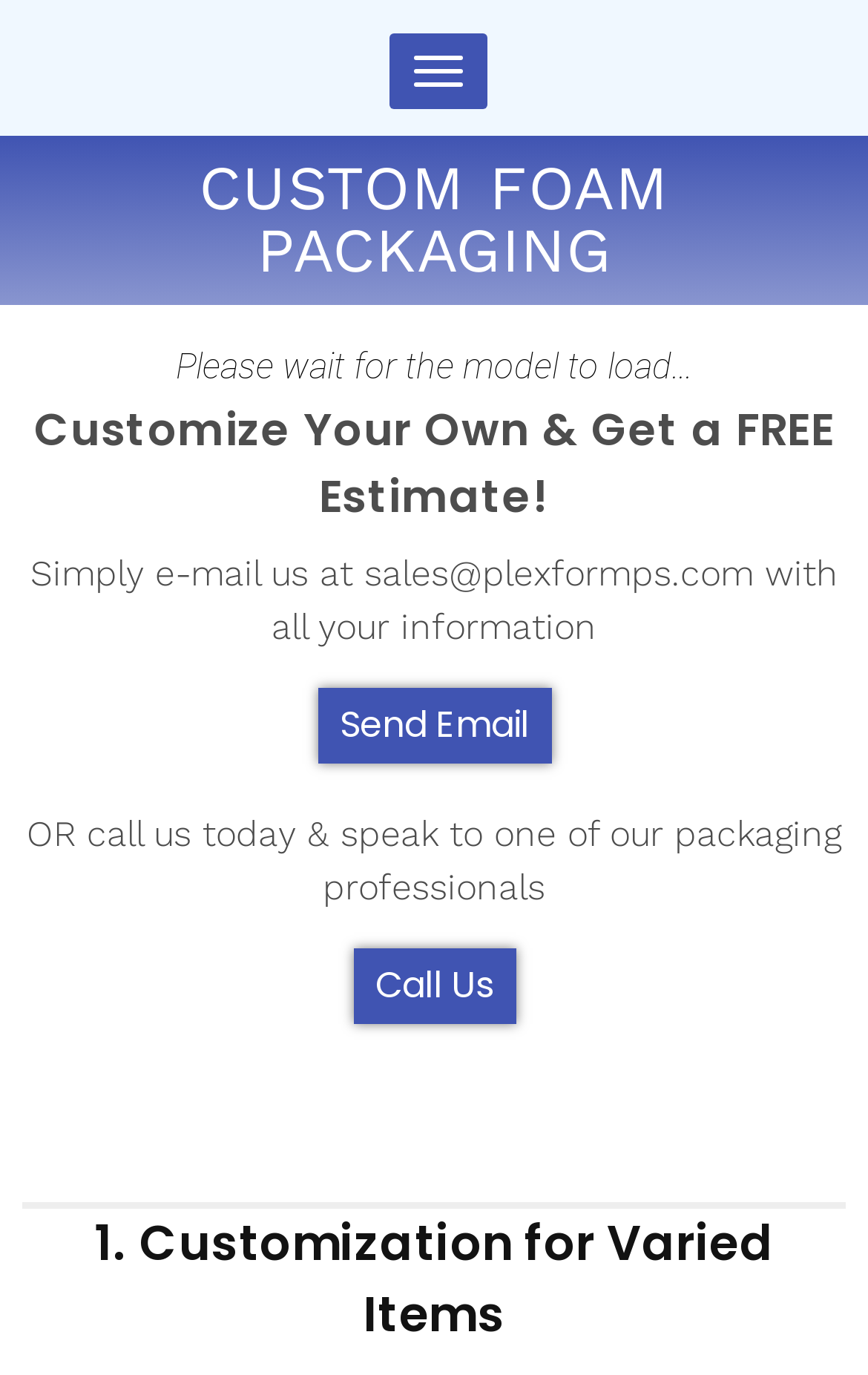What is the company name?
Please use the visual content to give a single word or phrase answer.

Plexform Packaging Inc.